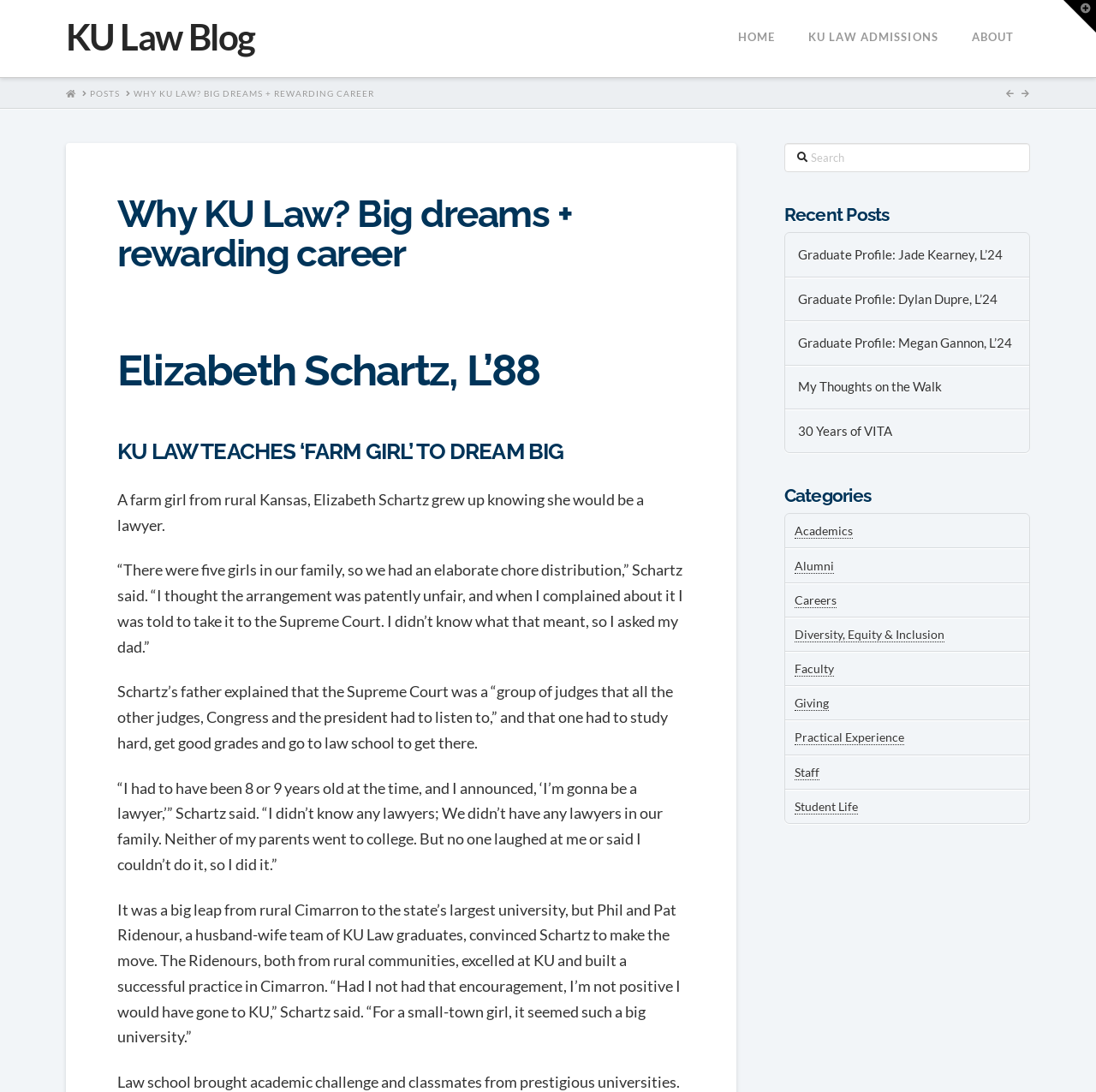Reply to the question with a single word or phrase:
What is the purpose of the search box?

to search